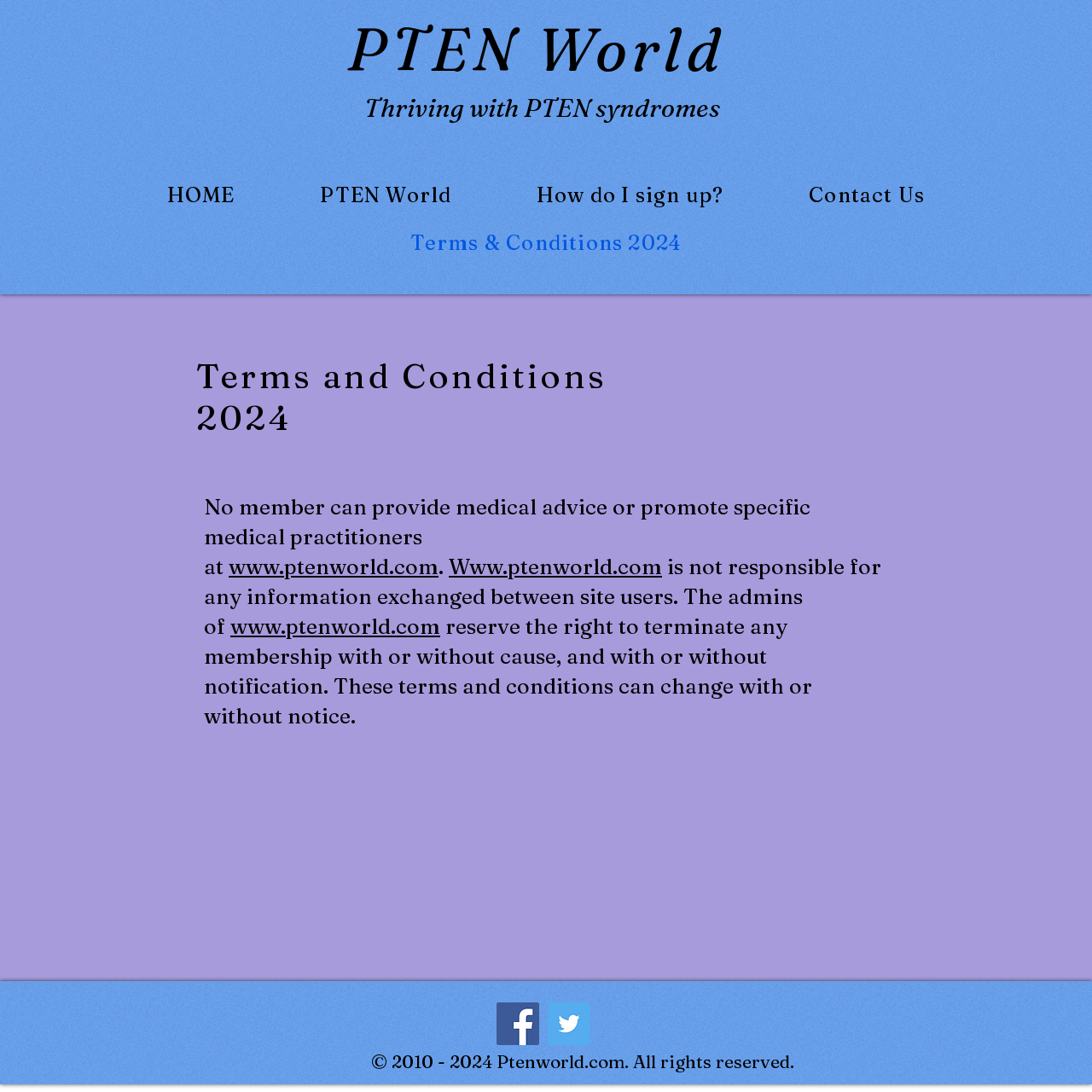Identify the bounding box coordinates for the region to click in order to carry out this instruction: "Check Terms and Conditions 2024". Provide the coordinates using four float numbers between 0 and 1, formatted as [left, top, right, bottom].

[0.117, 0.204, 0.883, 0.242]